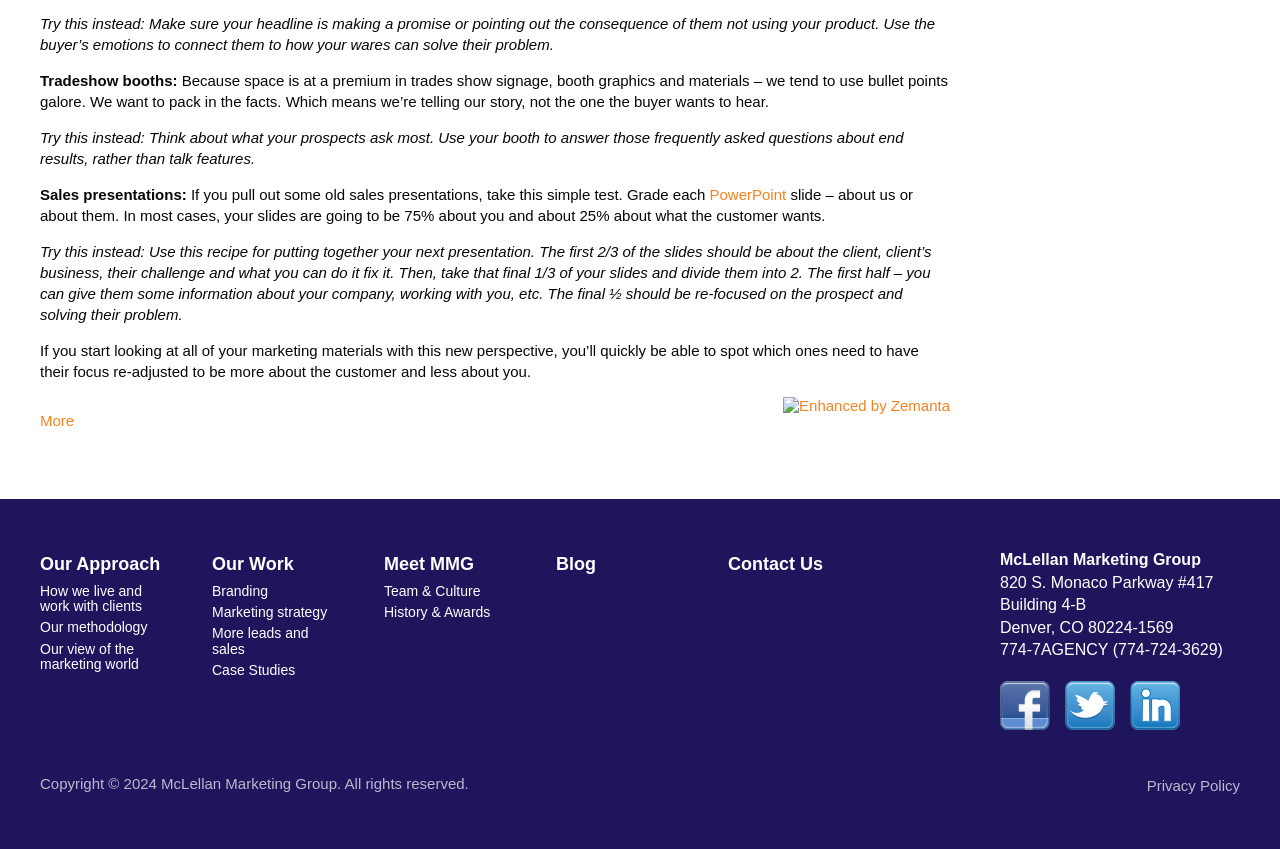Please identify the bounding box coordinates of the element's region that I should click in order to complete the following instruction: "Contact 'McLellan Marketing Group'". The bounding box coordinates consist of four float numbers between 0 and 1, i.e., [left, top, right, bottom].

[0.781, 0.755, 0.955, 0.775]